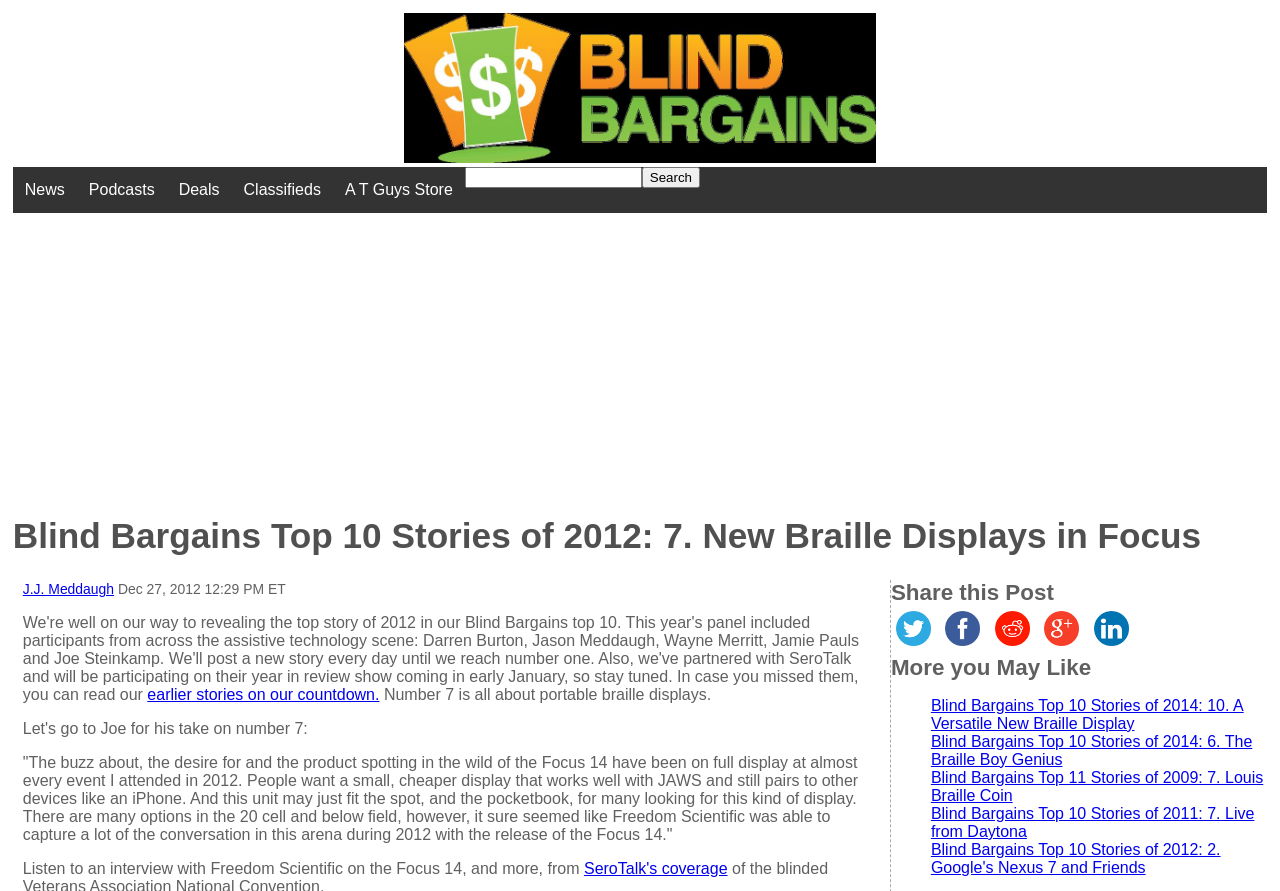Locate the bounding box coordinates of the element that should be clicked to fulfill the instruction: "Click on the 'Shop Supplements' link".

None